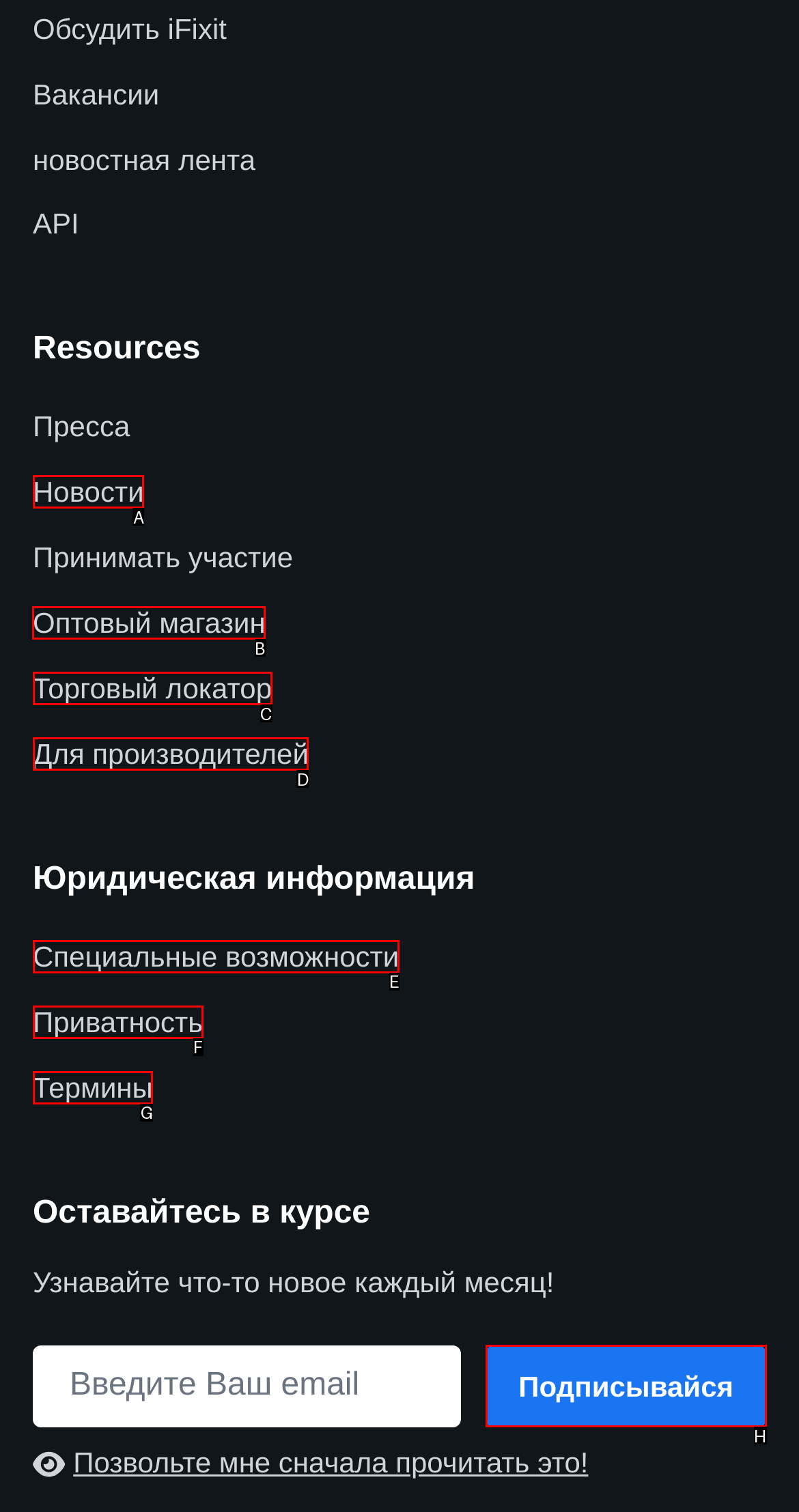For the given instruction: Explore wholesale store, determine which boxed UI element should be clicked. Answer with the letter of the corresponding option directly.

B